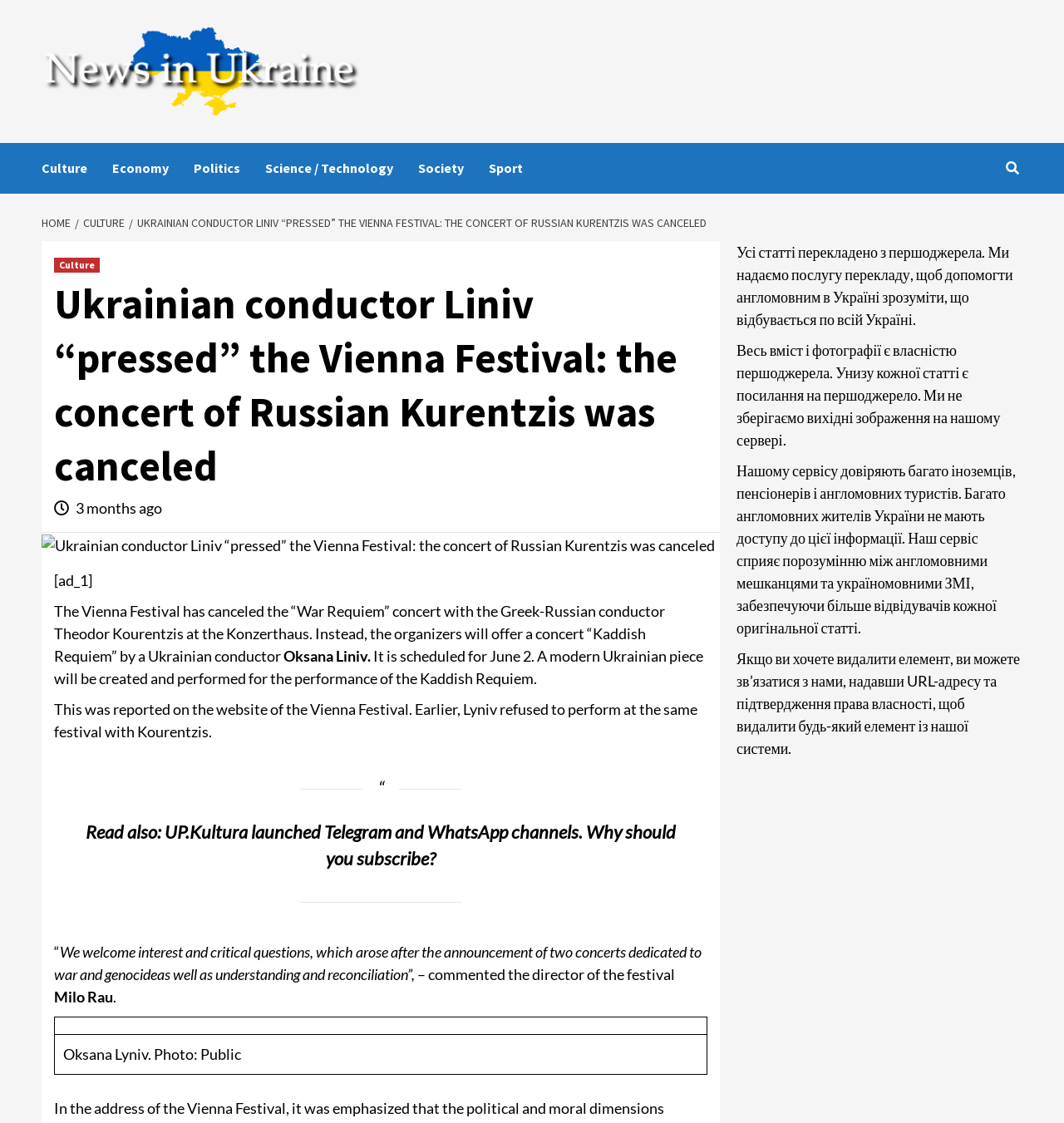Provide the bounding box coordinates of the UI element this sentence describes: "alt="News in Ukraine"".

[0.039, 0.022, 0.339, 0.105]